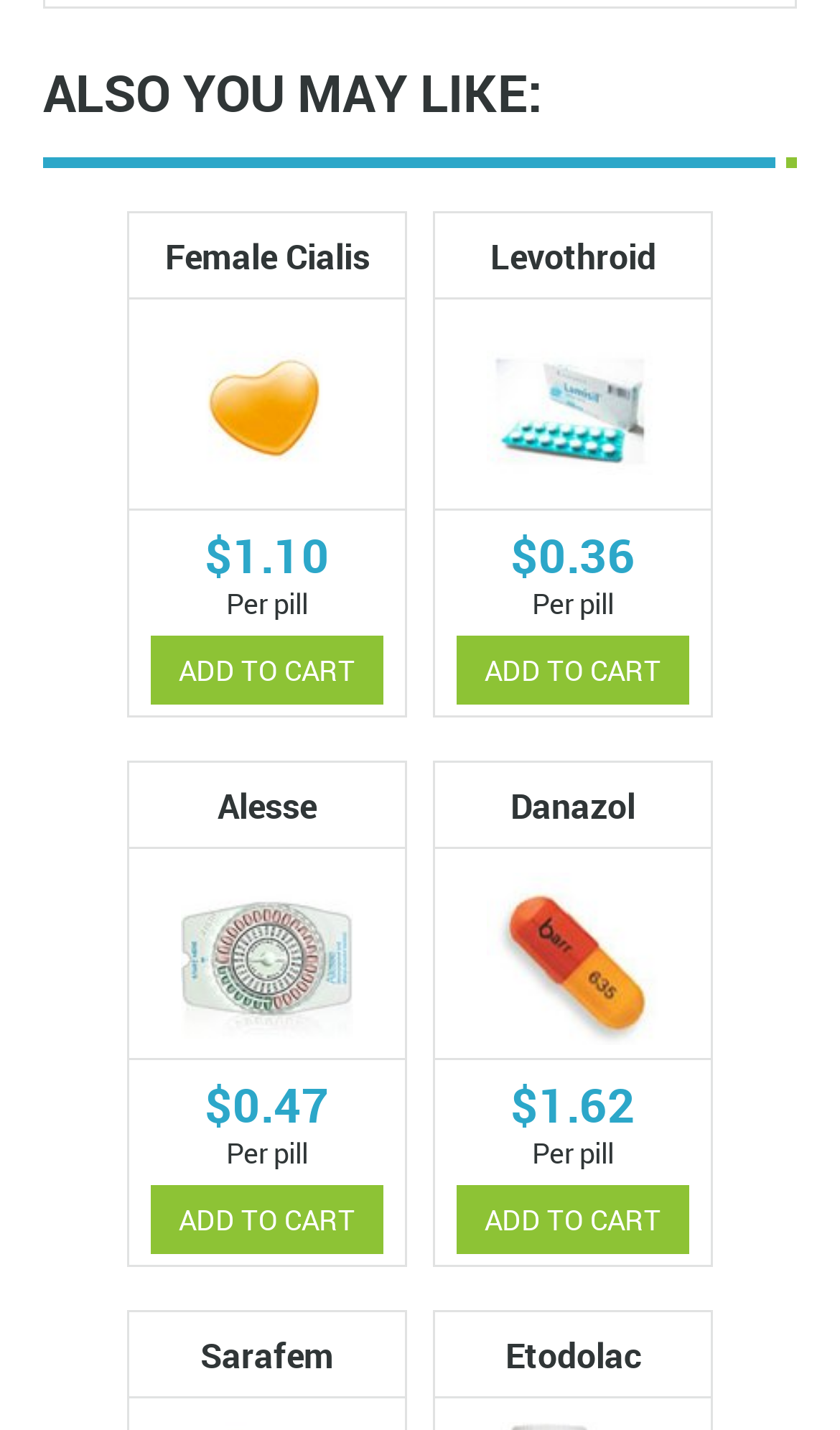Determine the bounding box coordinates for the HTML element mentioned in the following description: "Add to cart". The coordinates should be a list of four floats ranging from 0 to 1, represented as [left, top, right, bottom].

[0.179, 0.829, 0.456, 0.877]